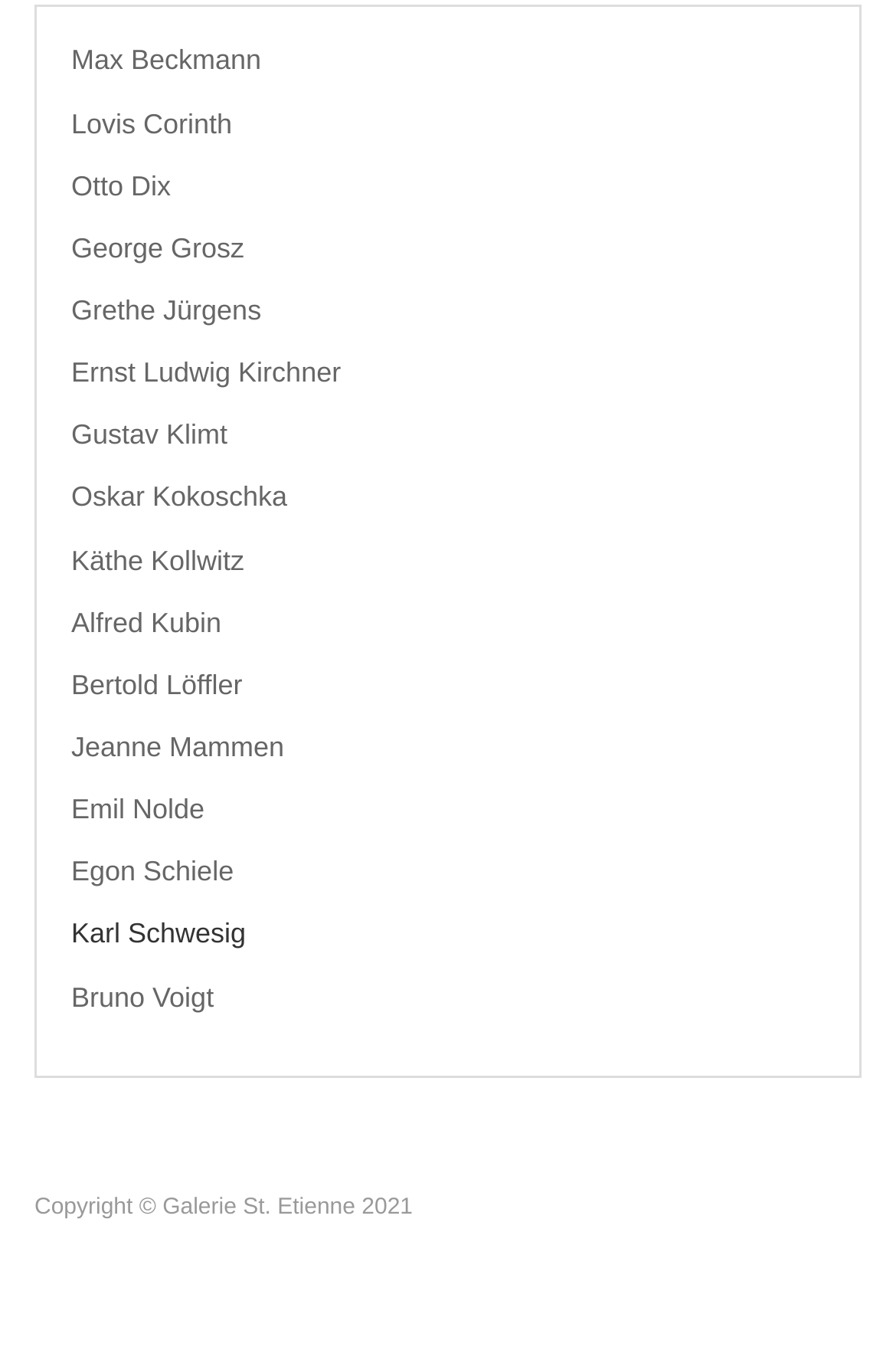Could you highlight the region that needs to be clicked to execute the instruction: "Check Gustav Klimt"?

[0.079, 0.306, 0.921, 0.335]